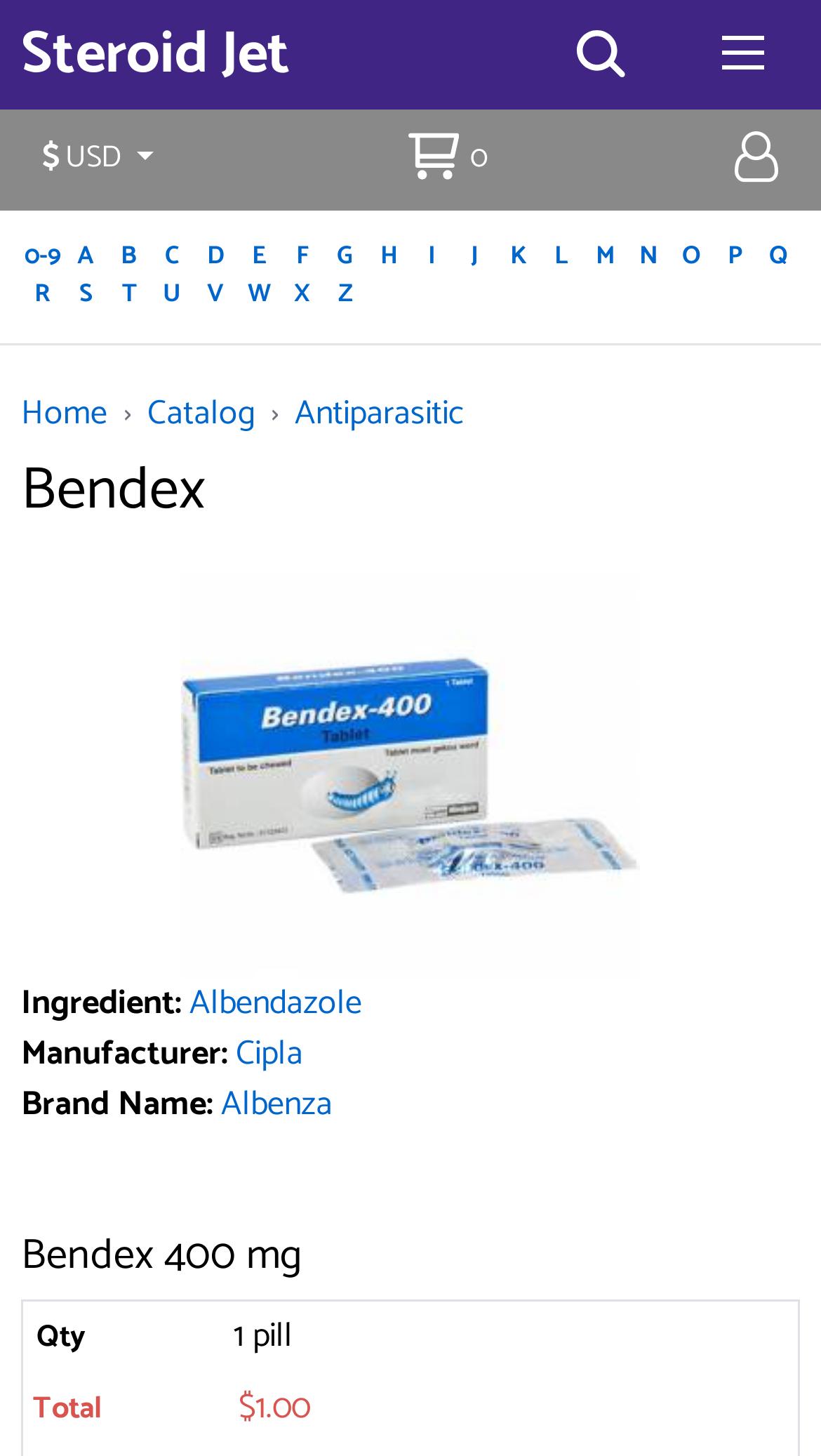Craft a detailed narrative of the webpage's structure and content.

The webpage is about Bendex, a steroid jet, and allows users to buy it online. At the top left, there is a link to "Steroid Jet" and a navigation button. To the right of these elements, there is a search button with a lens icon. Below the navigation button, there is a link to "USD" with a dropdown menu.

On the top right, there are buttons for login and a cart icon. Below these buttons, there is a list of alphabetical links from "0-9" to "Z". 

Further down, there are links to "Home", "Catalog", and "Antiparasitic". The main content of the page is about Bendex, with a heading "Bendex" and a link to "Bendex 400 mg (1 pill)" with an image. Below this link, there are details about the product, including the ingredient "Albendazole", manufacturer "Cipla", and brand name "Albenza". 

At the bottom of the page, there is a heading "Bendex 400 mg" with a grid displaying the quantity and total price of the product.